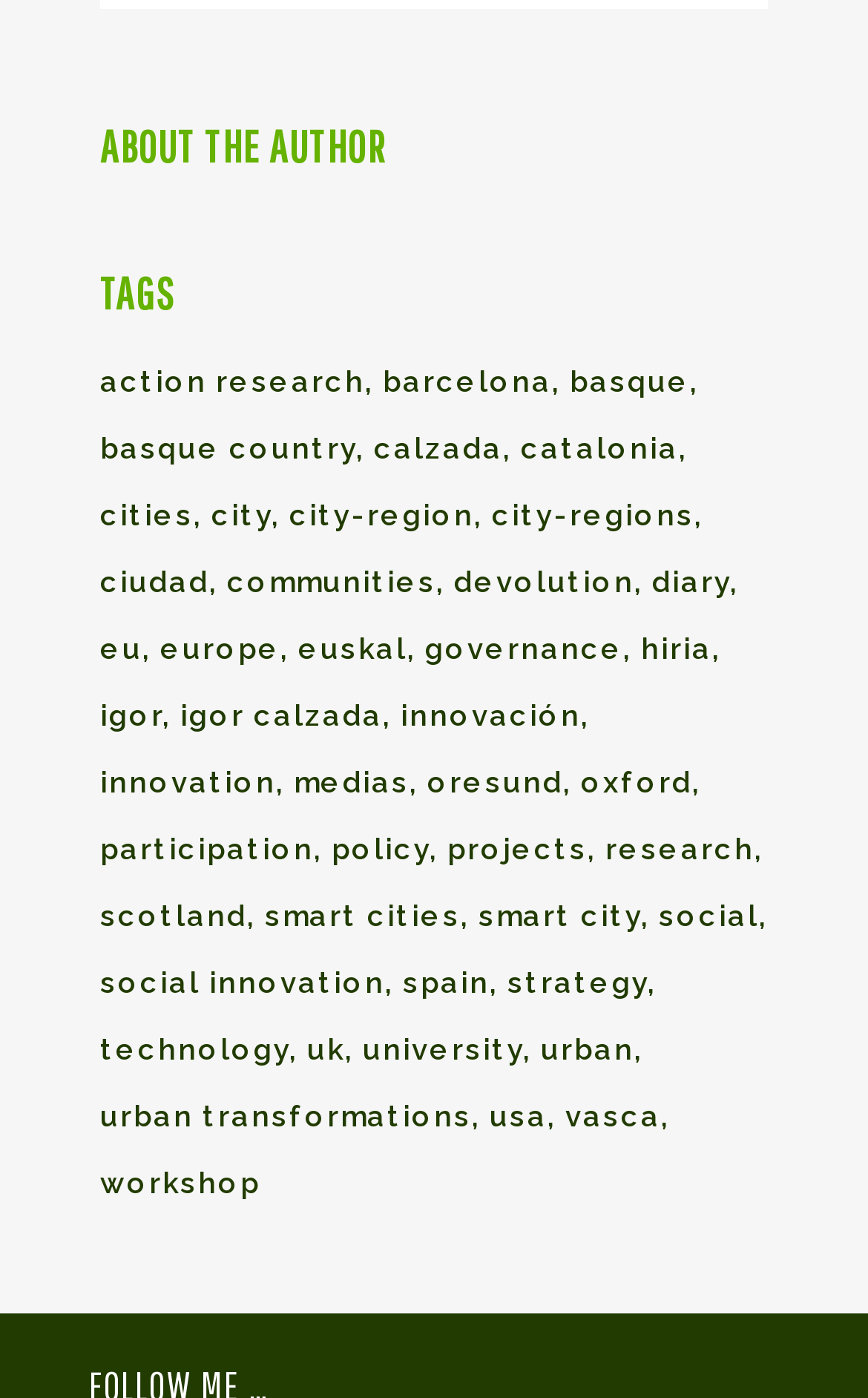Identify the bounding box coordinates of the element that should be clicked to fulfill this task: "explore basque country". The coordinates should be provided as four float numbers between 0 and 1, i.e., [left, top, right, bottom].

[0.656, 0.254, 0.805, 0.295]